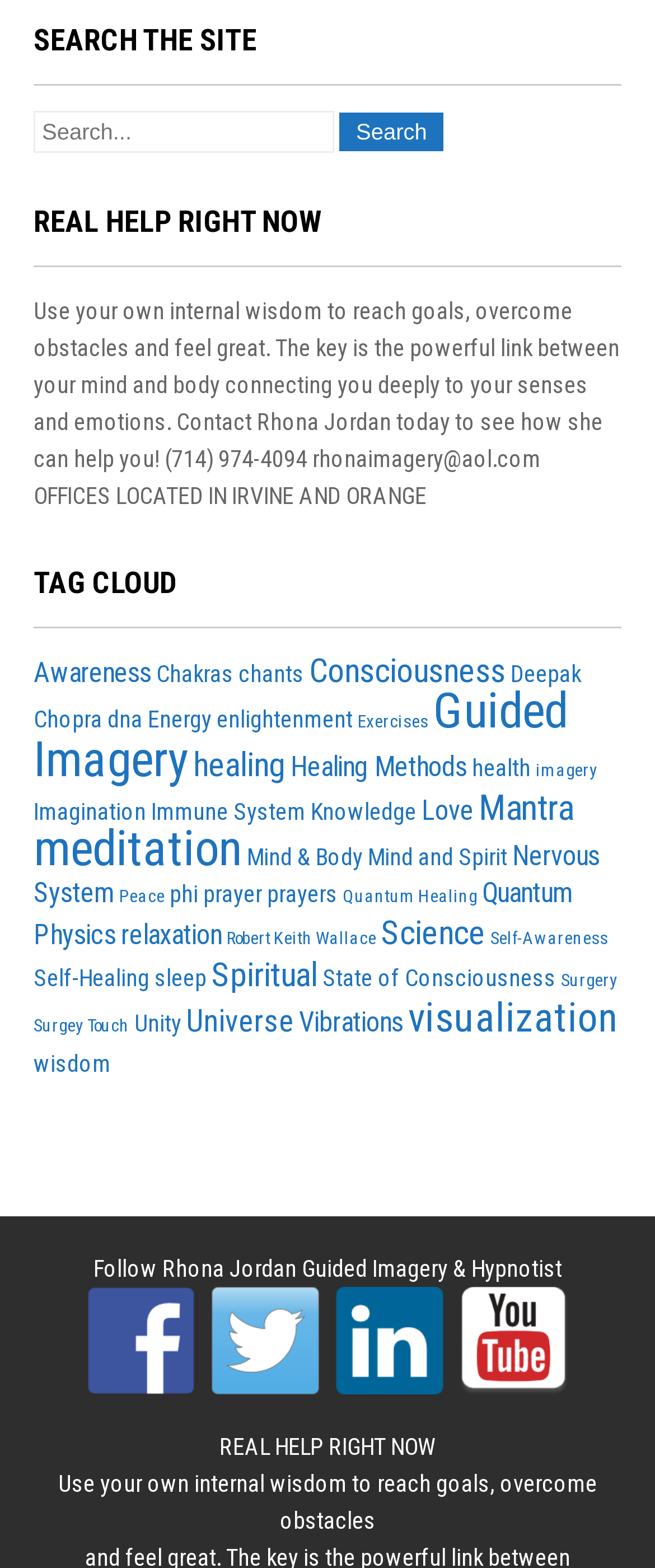Locate the bounding box coordinates of the area to click to fulfill this instruction: "visit Hello world!". The bounding box should be presented as four float numbers between 0 and 1, in the order [left, top, right, bottom].

None